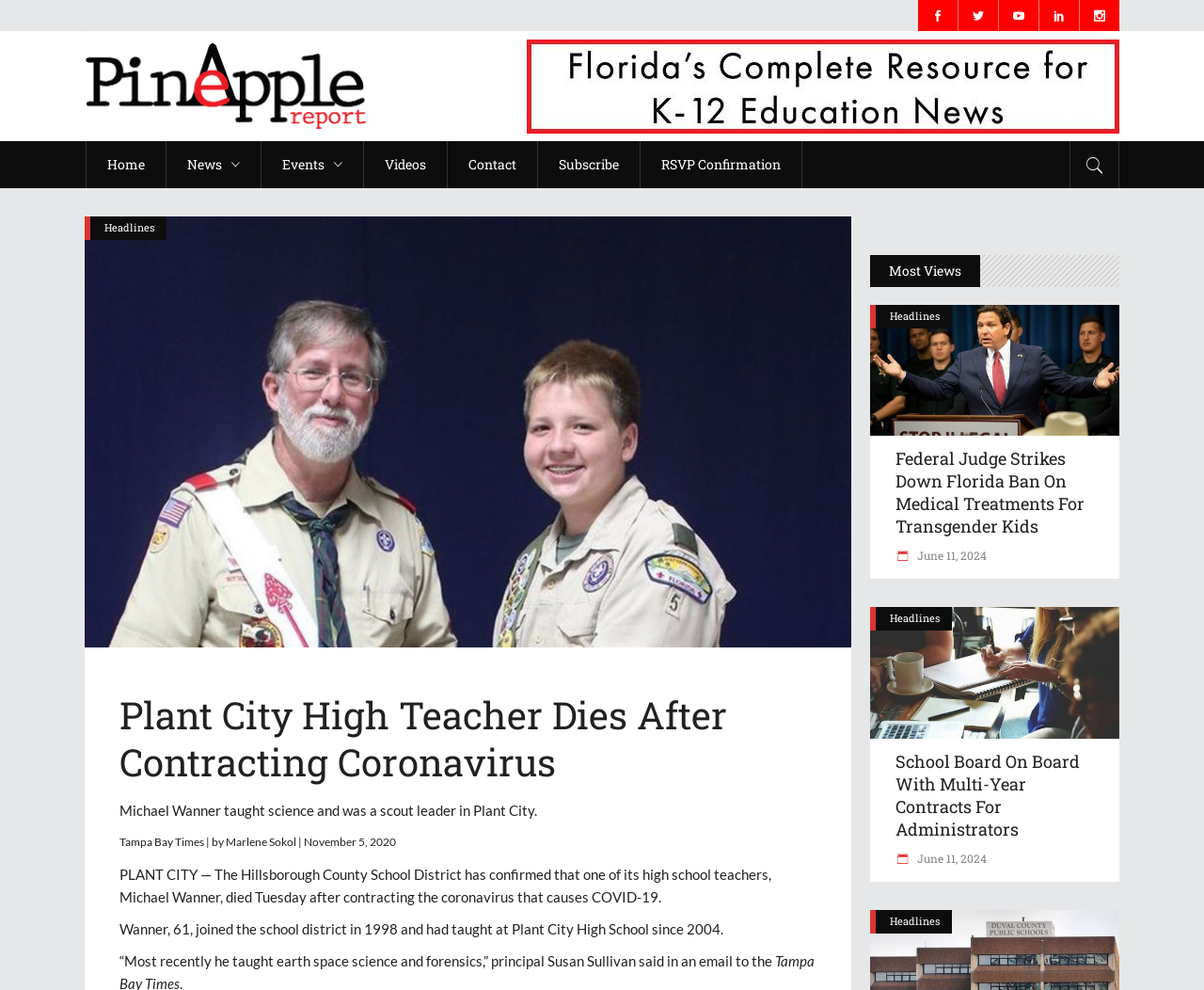From the details in the image, provide a thorough response to the question: What is the name of the publication that wrote the article?

I found the answer by reading the article's content, specifically the sentence 'Tampa Bay Times | by Marlene Sokol | November 5, 2020'.